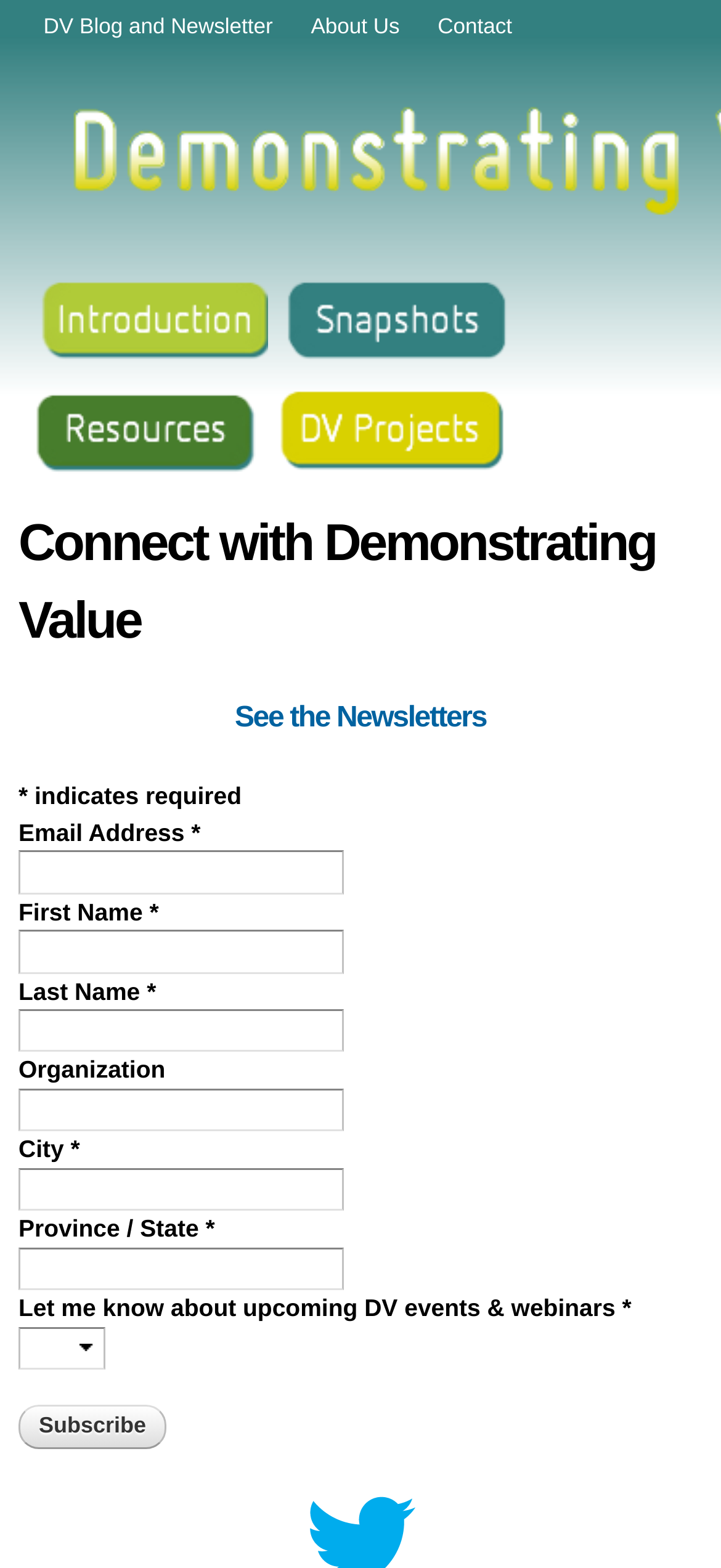Describe all the key features of the webpage in detail.

The webpage is about Demonstrating Value for Local Food Organizations and Funders. At the top, there are four links: "DV Blog and Newsletter", "About Us", "Contact", and "Skip to main content". Below these links, there are six more links: "Introduction", "Snapshot Gallery", "Resources", "Support", and two identical links "See the Newsletters". 

The main content of the webpage is divided into two sections. The first section is headed by "Connect with Demonstrating Value" and contains a form with several fields: Email Address, First Name, Last Name, Organization, City, Province / State, and a checkbox to receive updates about upcoming events and webinars. Each field has a corresponding label and an asterisk indicating that it is required. 

The second section is headed by "See the Newsletters" and contains a single link with the same title. There is also a button labeled "Subscribe" at the bottom of the page.